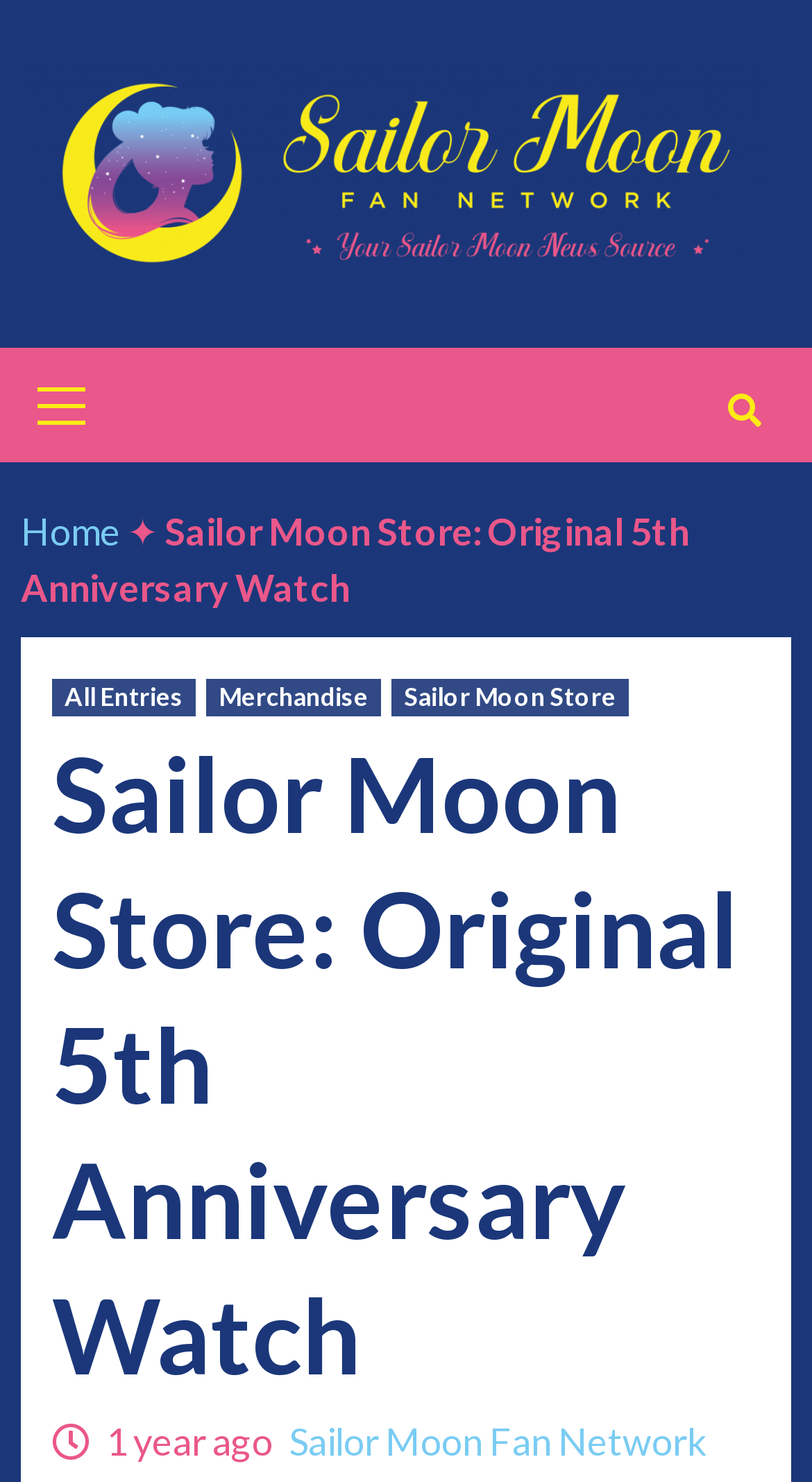Please find the bounding box for the UI component described as follows: "Merchandise".

[0.254, 0.458, 0.469, 0.484]